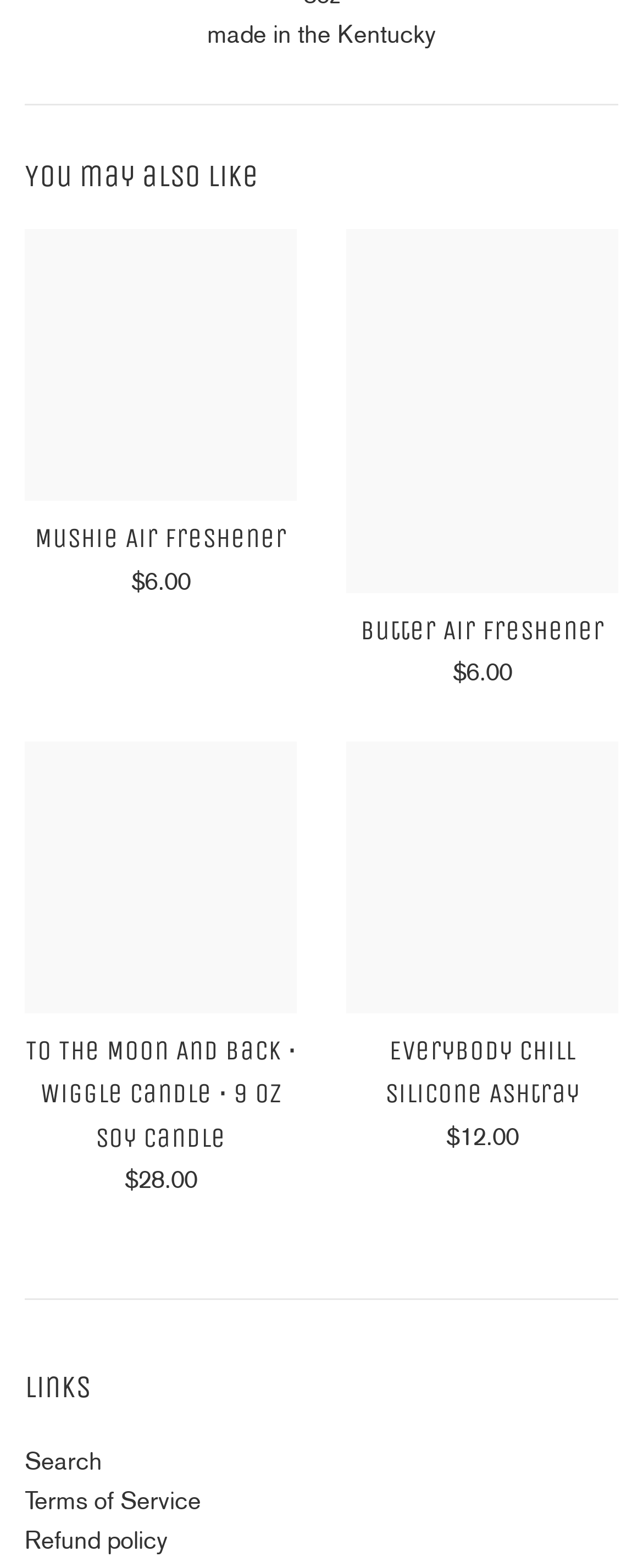What is the price of the Everybody Chill Silicone Ashtray?
Based on the screenshot, respond with a single word or phrase.

$12.00